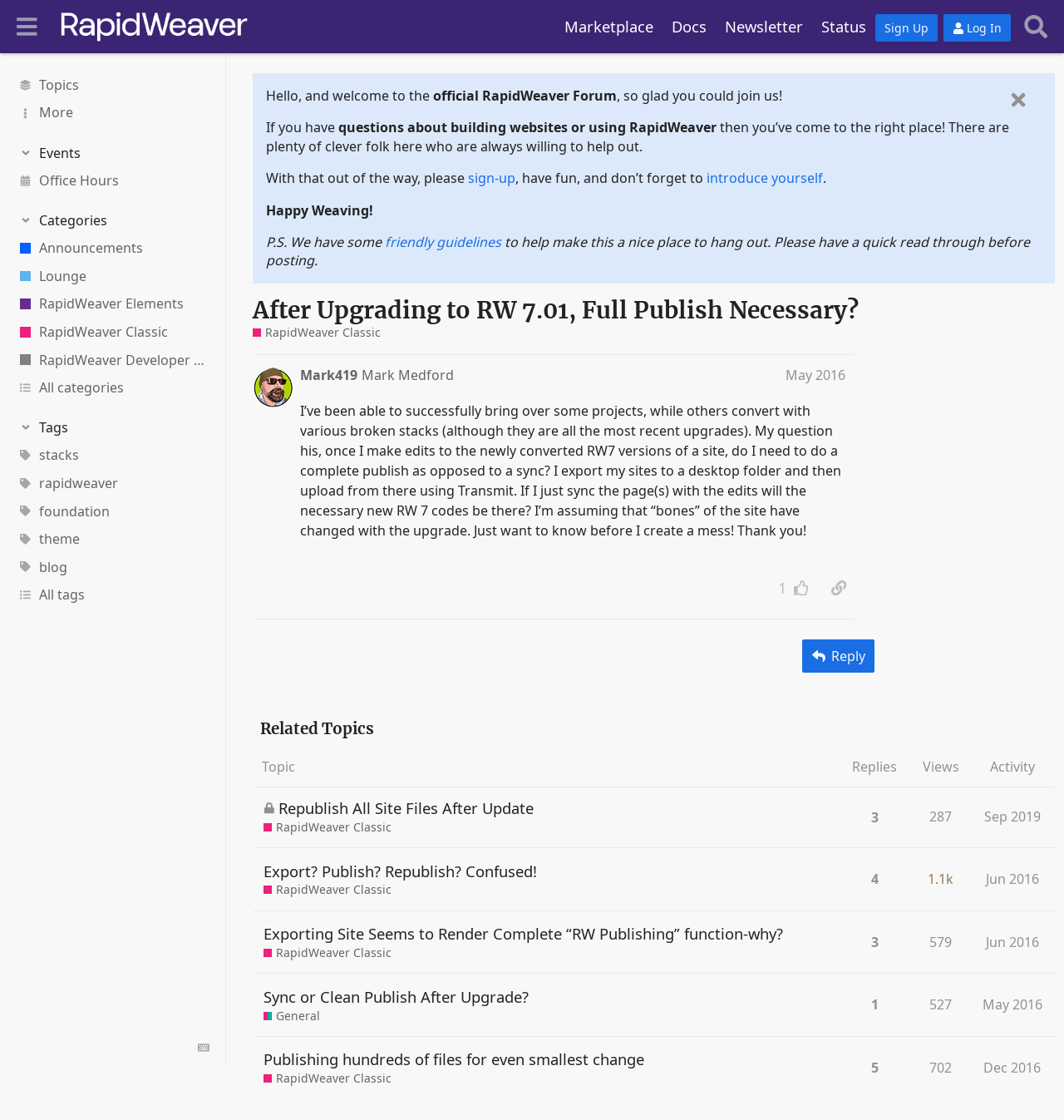Provide a thorough description of the webpage's content and layout.

This webpage is a forum discussion page, specifically the RapidWeaver Classic section. At the top, there is a header with a button to toggle the sidebar, which contains links to various sections of the forum, including Marketplace, Docs, and Newsletter. Below the header, there are links to different categories, such as Announcements, Lounge, and RapidWeaver Elements.

On the left side, there is a sidebar with buttons to navigate to different sections, including Events, Categories, and Tags. Each button has an associated image. Below the sidebar, there are links to specific topics, such as stacks, rapidweaver, and foundation.

In the main content area, there is a welcome message and a brief introduction to the forum. Below that, there is a discussion thread titled "After Upgrading to RW 7.01, Full Publish Necessary?" with a post from a user named Mark419. The post describes an issue with converting projects to RapidWeaver 7 and asks for clarification on whether a full publish is necessary after making edits. The post includes a timestamp and links to the user's profile and the date of the post.

Below the post, there are buttons to like the post, copy a link to the post, and reply to the post.